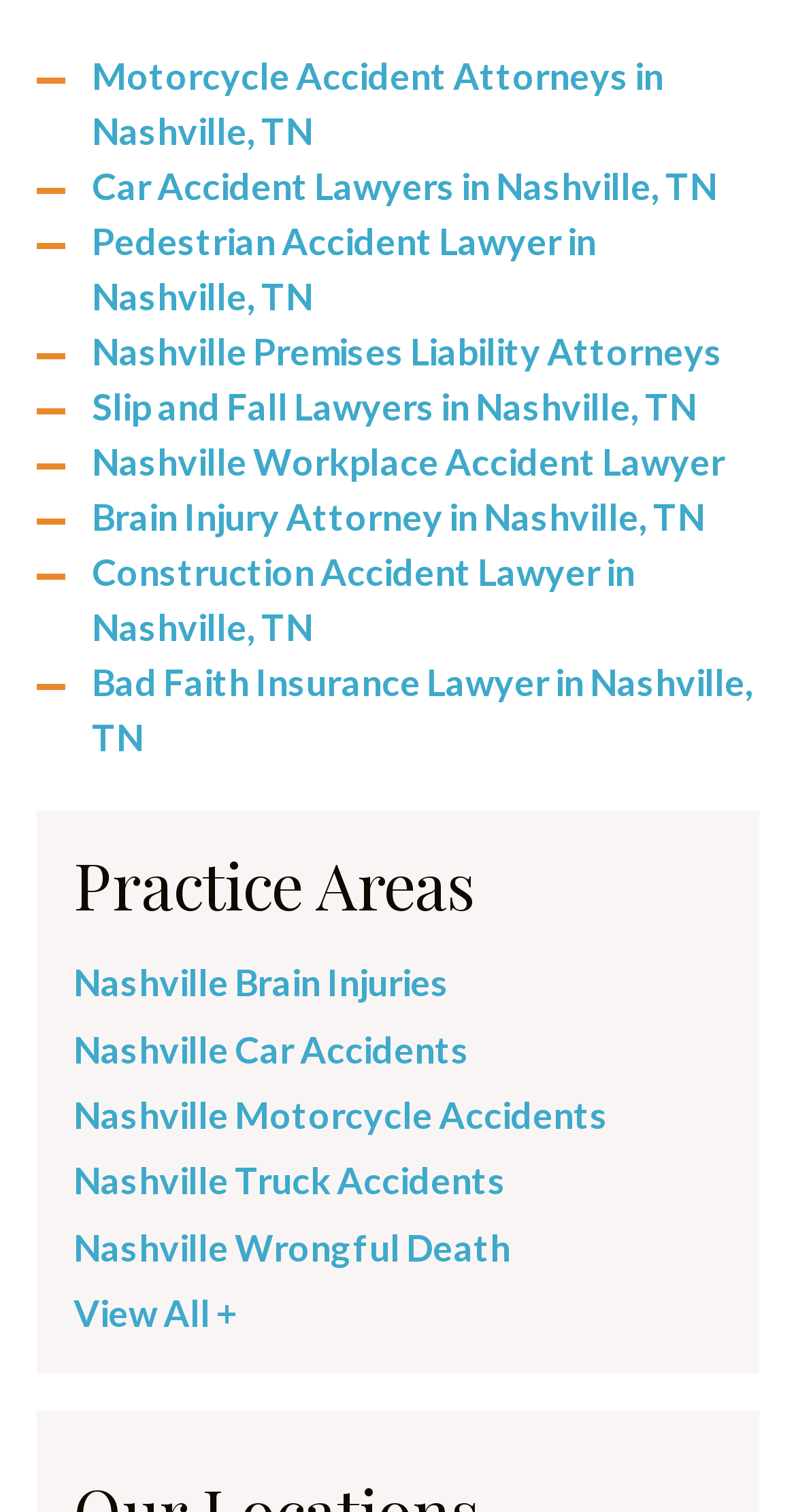Could you highlight the region that needs to be clicked to execute the instruction: "Click on Motorcycle Accident Attorneys in Nashville, TN"?

[0.115, 0.035, 0.833, 0.105]